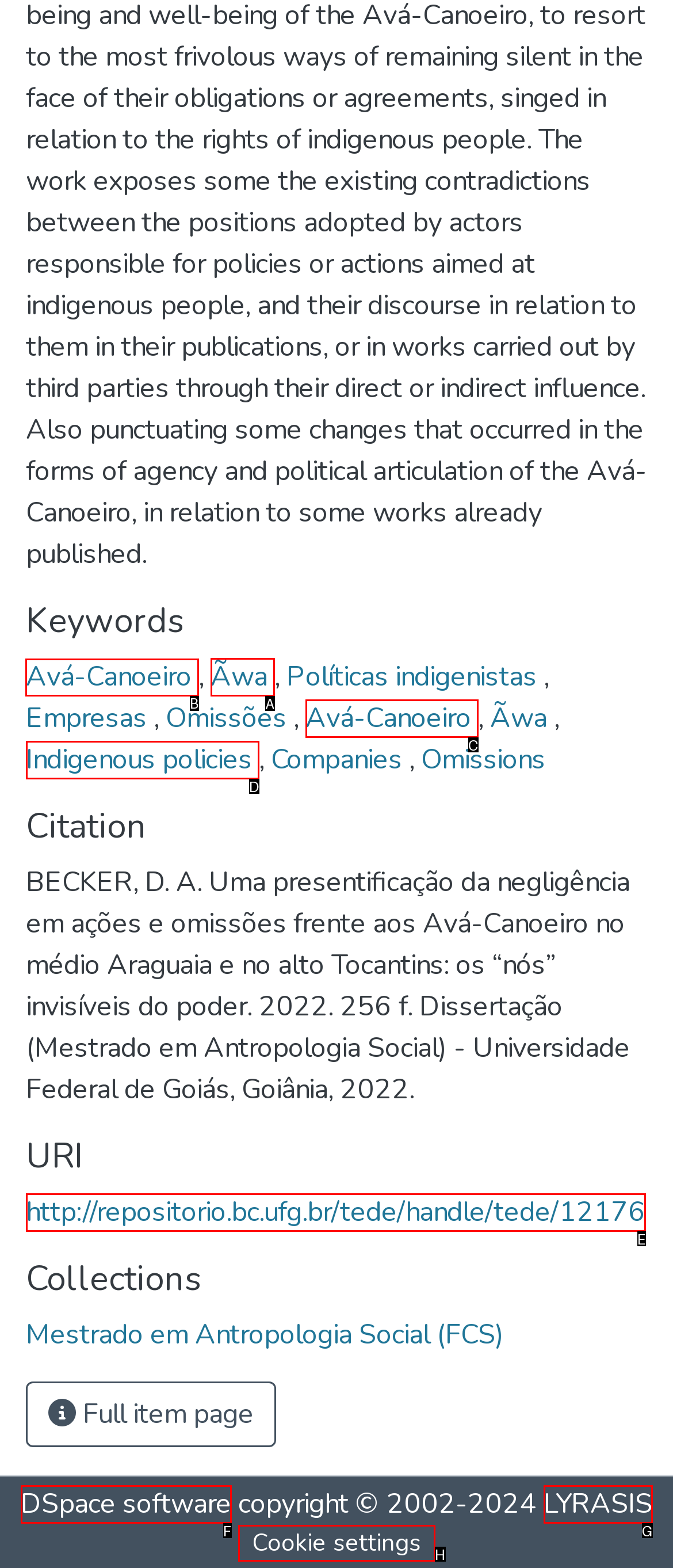For the task: View Avá-Canoeiro, specify the letter of the option that should be clicked. Answer with the letter only.

B